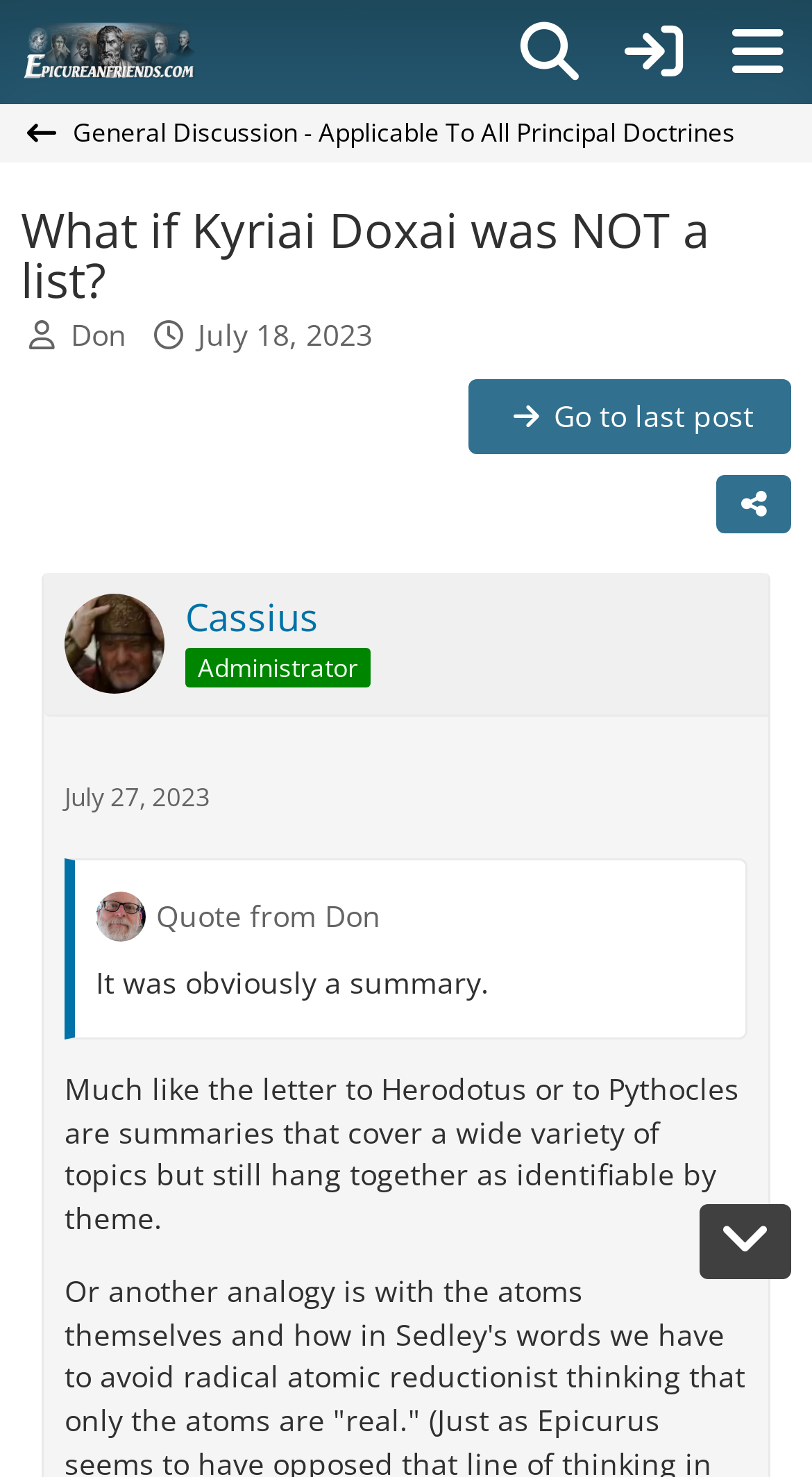Identify the bounding box for the UI element described as: "Quote from Don". Ensure the coordinates are four float numbers between 0 and 1, formatted as [left, top, right, bottom].

[0.192, 0.618, 0.469, 0.644]